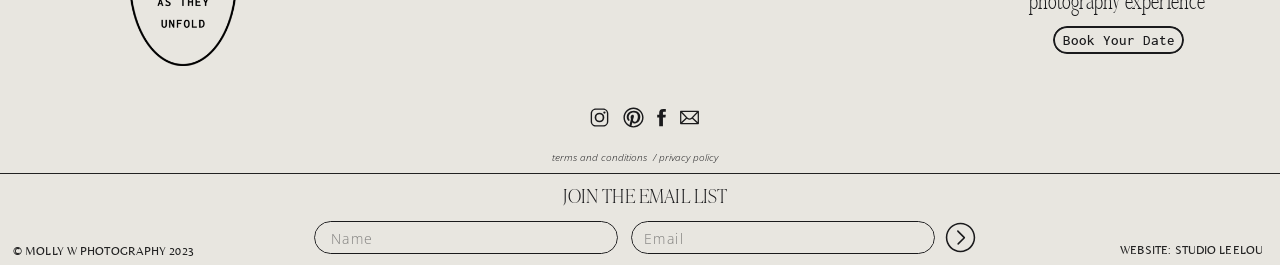Please specify the coordinates of the bounding box for the element that should be clicked to carry out this instruction: "Search opinions". The coordinates must be four float numbers between 0 and 1, formatted as [left, top, right, bottom].

None